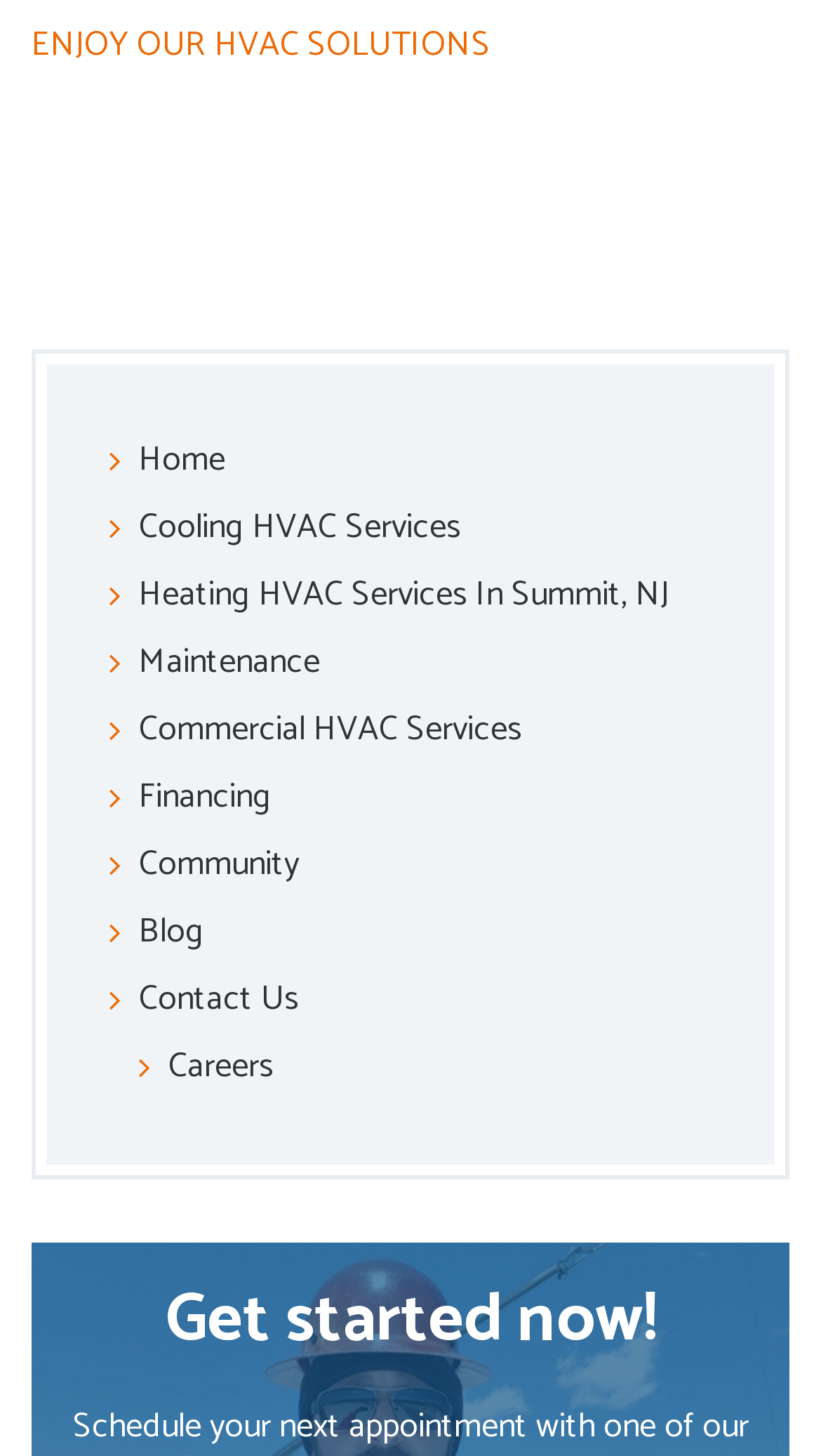Identify the bounding box coordinates for the region of the element that should be clicked to carry out the instruction: "View 'Cooling HVAC Services'". The bounding box coordinates should be four float numbers between 0 and 1, i.e., [left, top, right, bottom].

[0.169, 0.343, 0.562, 0.382]